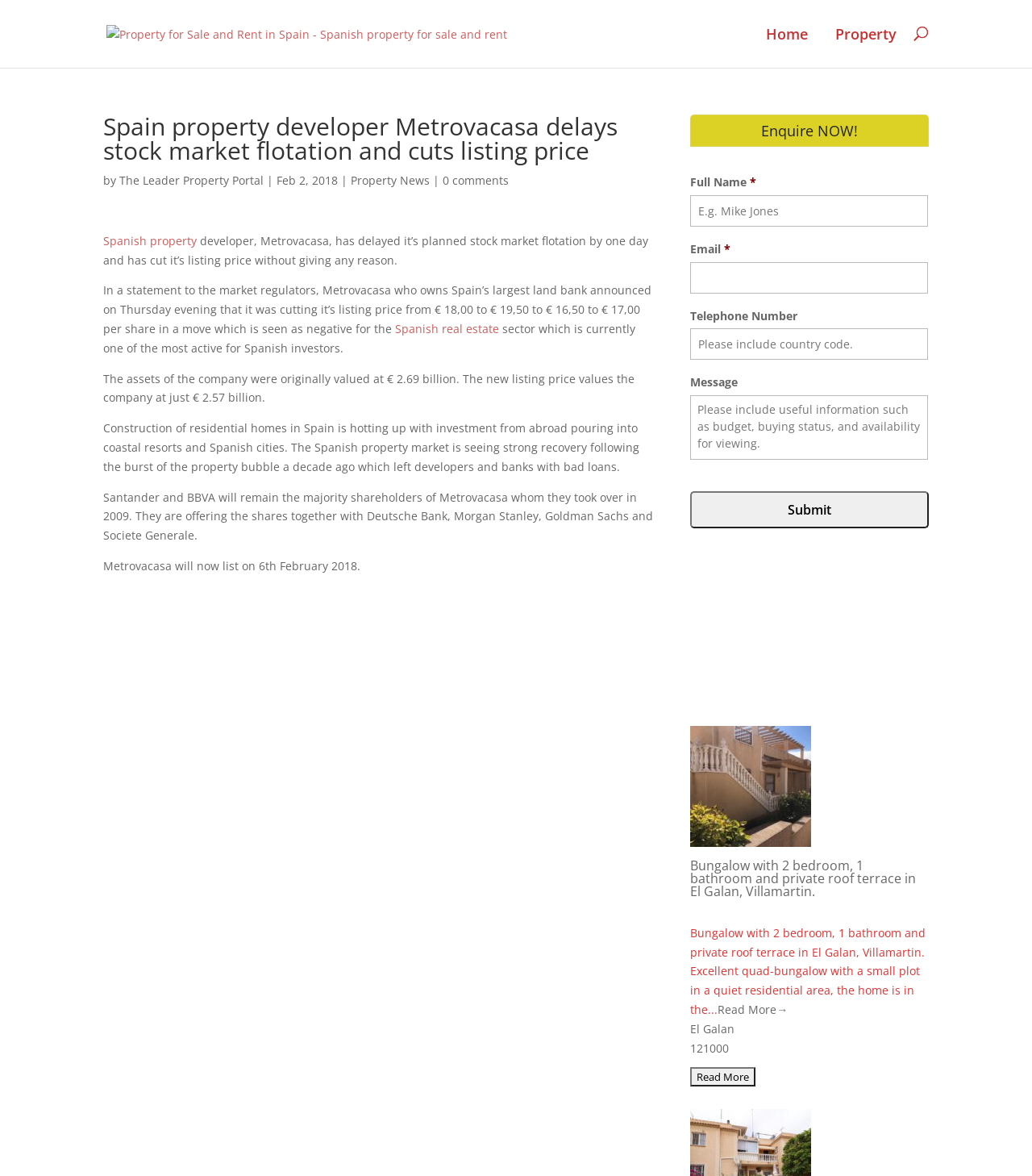Answer the question using only a single word or phrase: 
What is the name of the Spanish property developer mentioned in the article?

Metrovacasa